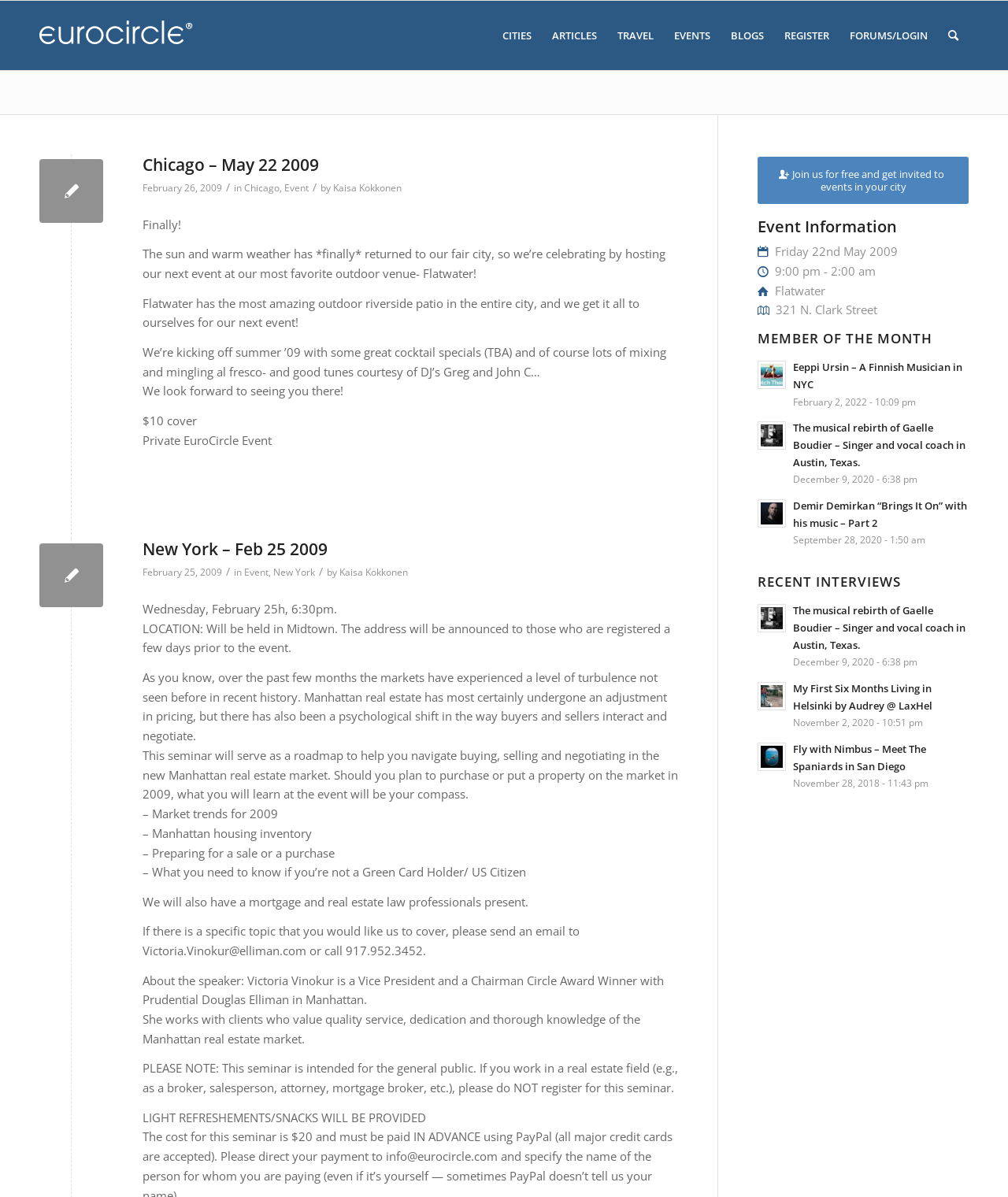Locate the bounding box coordinates of the element to click to perform the following action: 'Click on the 'CITIES' menu item'. The coordinates should be given as four float values between 0 and 1, in the form of [left, top, right, bottom].

[0.488, 0.001, 0.538, 0.059]